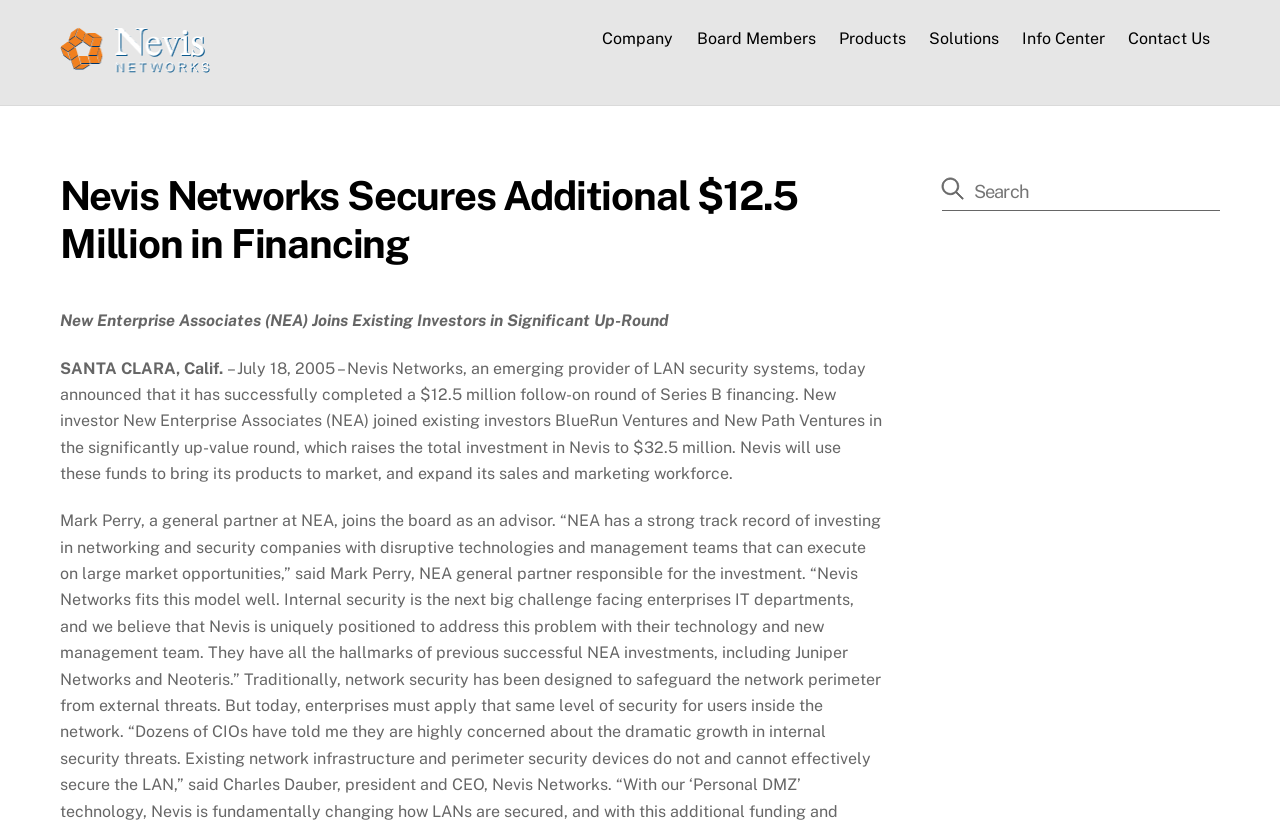Find the primary header on the webpage and provide its text.

Nevis Networks Secures Additional $12.5 Million in Financing